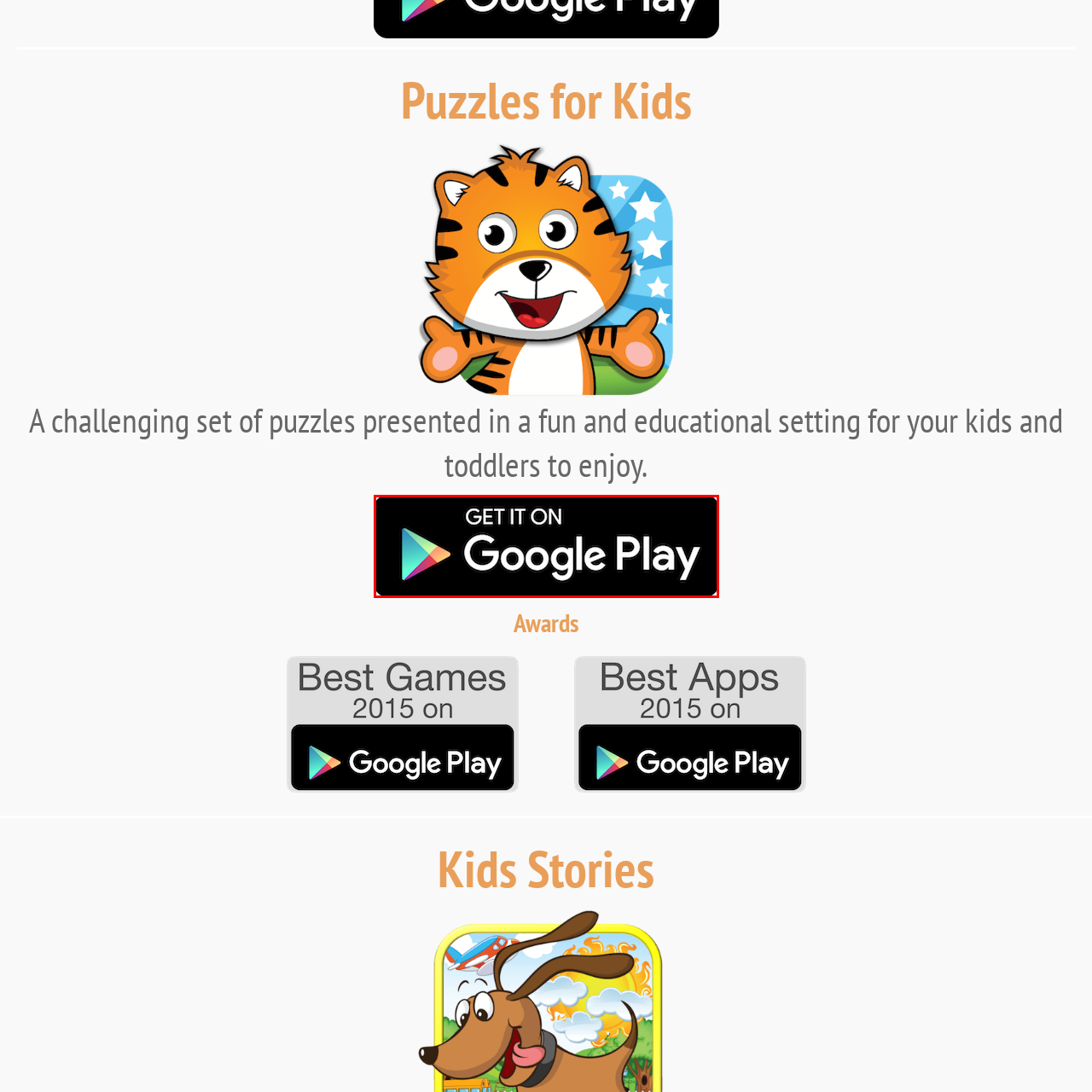What is the purpose of the 'Get it on Google Play' badge?
Examine the image highlighted by the red bounding box and answer briefly with one word or a short phrase.

To download an app